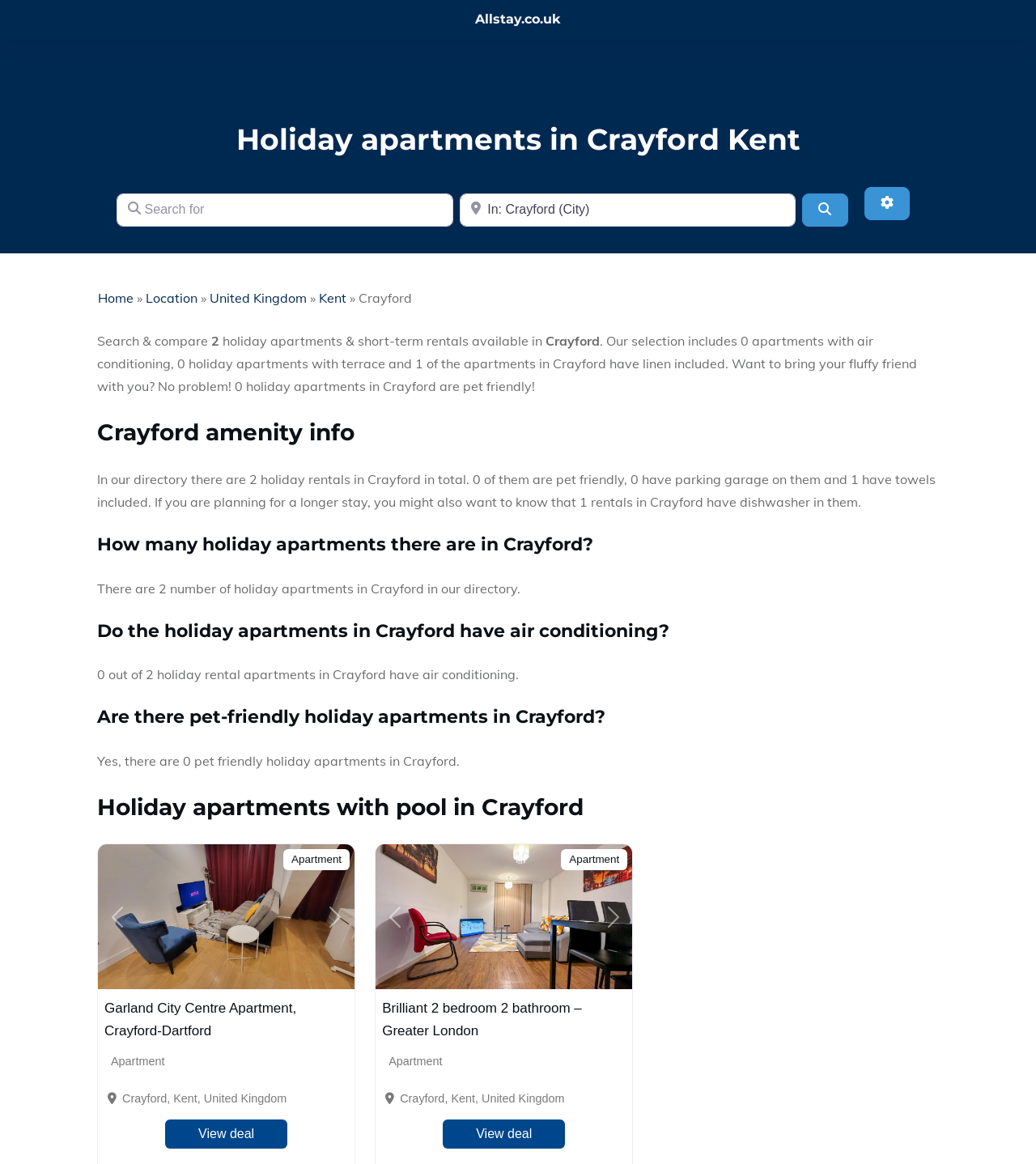Please provide the main heading of the webpage content.

Holiday apartments in Crayford Kent